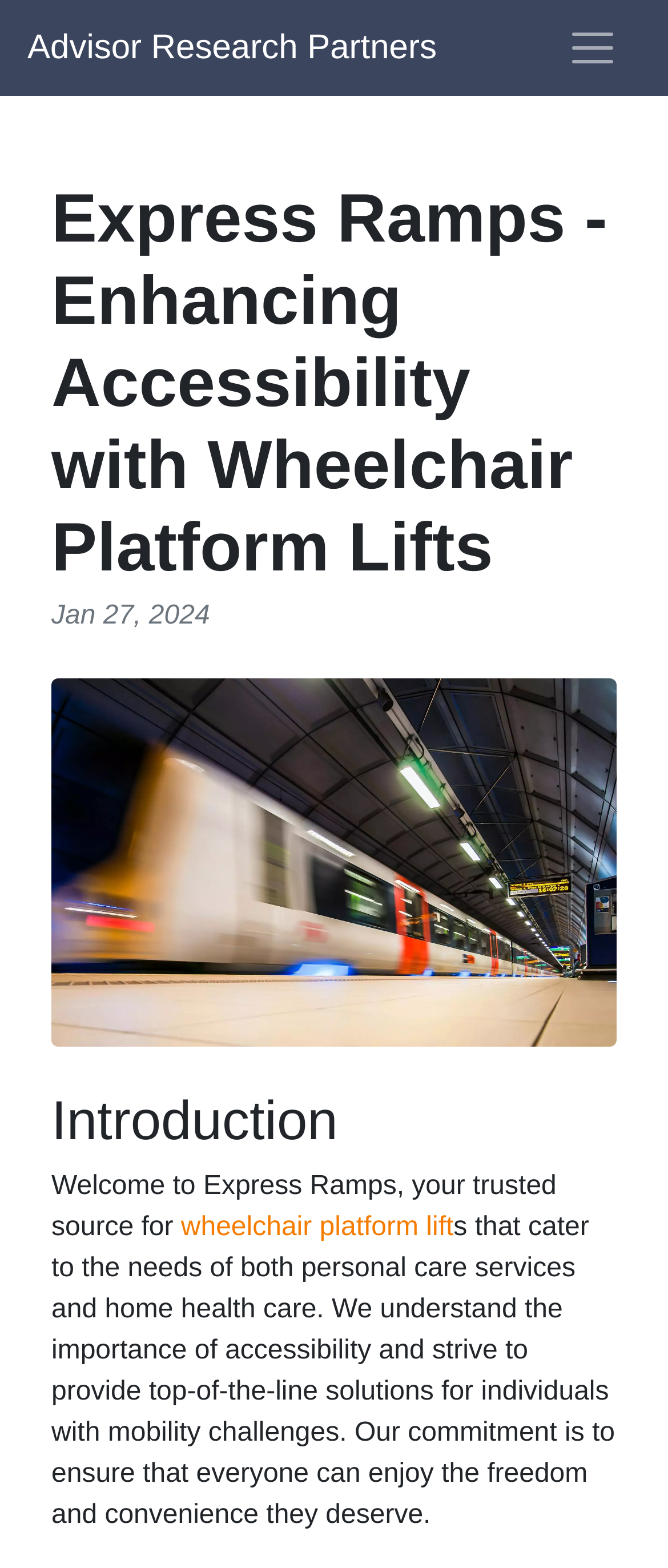Provide an in-depth description of the elements and layout of the webpage.

The webpage is about Express Ramps, a company that provides high-quality wheelchair platform lifts for personal care services and home health care. At the top left of the page, there is a link to "Advisor Research Partners". Next to it, on the top right, is a button to toggle navigation. 

Below the navigation button, there is a header section that spans almost the entire width of the page. Within this section, there is a heading that reads "Express Ramps - Enhancing Accessibility with Wheelchair Platform Lifts" at the top, followed by a date "Jan 27, 2024" in the middle. 

To the right of the date, there is an image that takes up about half of the header section's width. Below the image, there is a heading that says "Introduction". 

Under the introduction heading, there is a paragraph of text that welcomes users to Express Ramps and explains the company's mission to provide wheelchair platform lifts for personal care services and home health care. The paragraph also includes a link to "wheelchair platform lift" and emphasizes the importance of accessibility and the company's commitment to providing top-of-the-line solutions for individuals with mobility challenges.